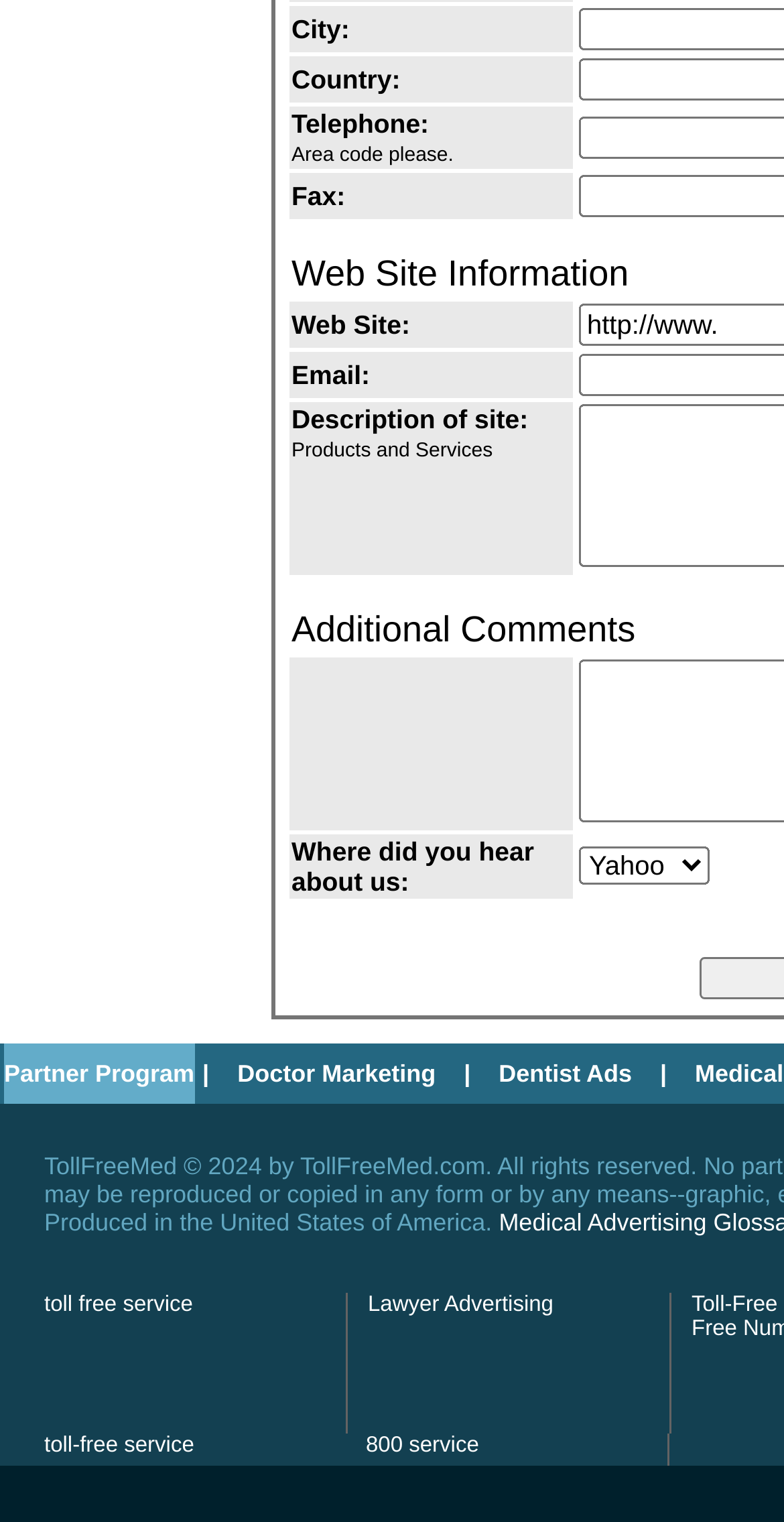Extract the bounding box of the UI element described as: "toll free service".

[0.056, 0.849, 0.246, 0.865]